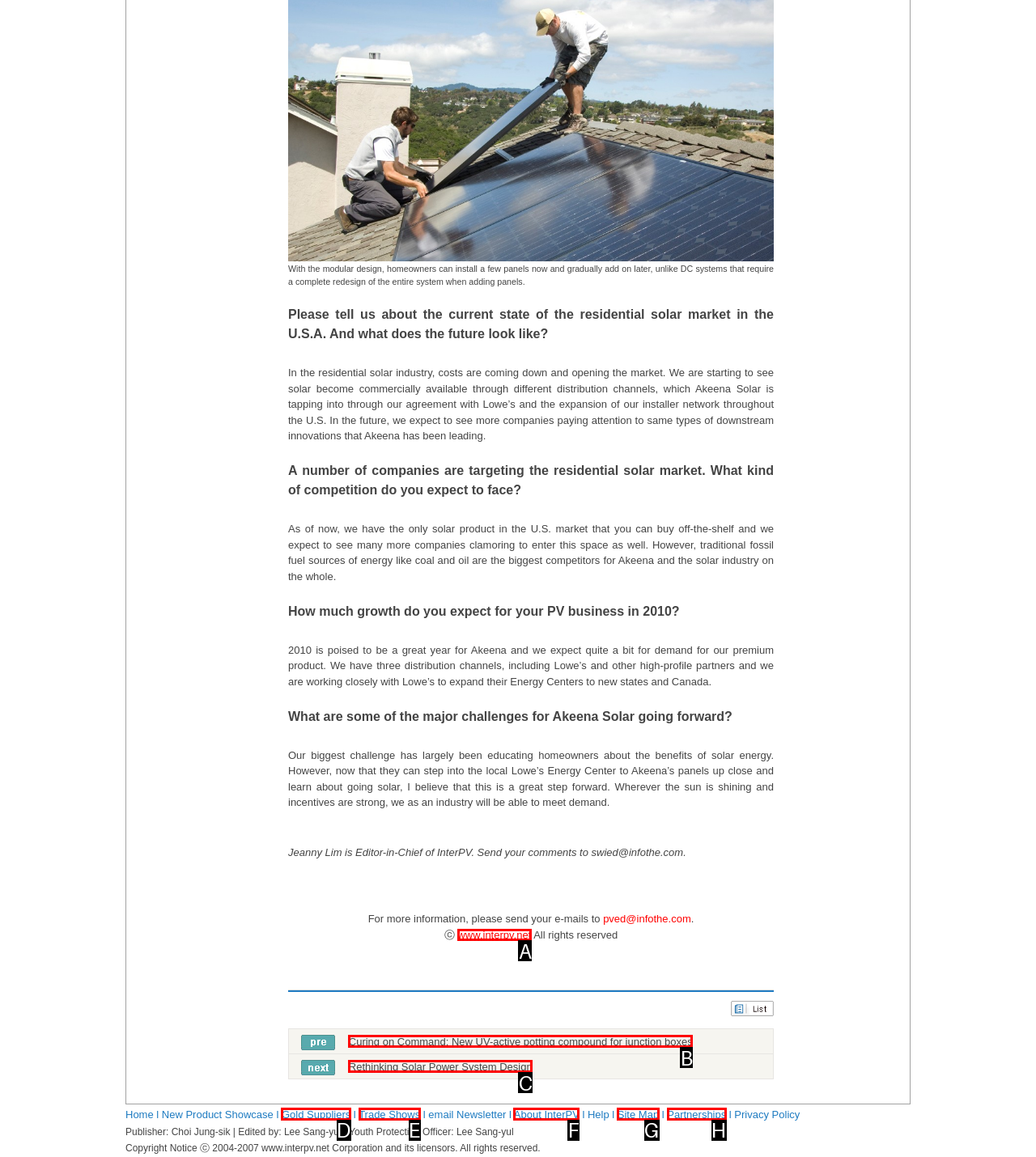Specify the letter of the UI element that should be clicked to achieve the following: Click the link to visit www.interpv.net
Provide the corresponding letter from the choices given.

A